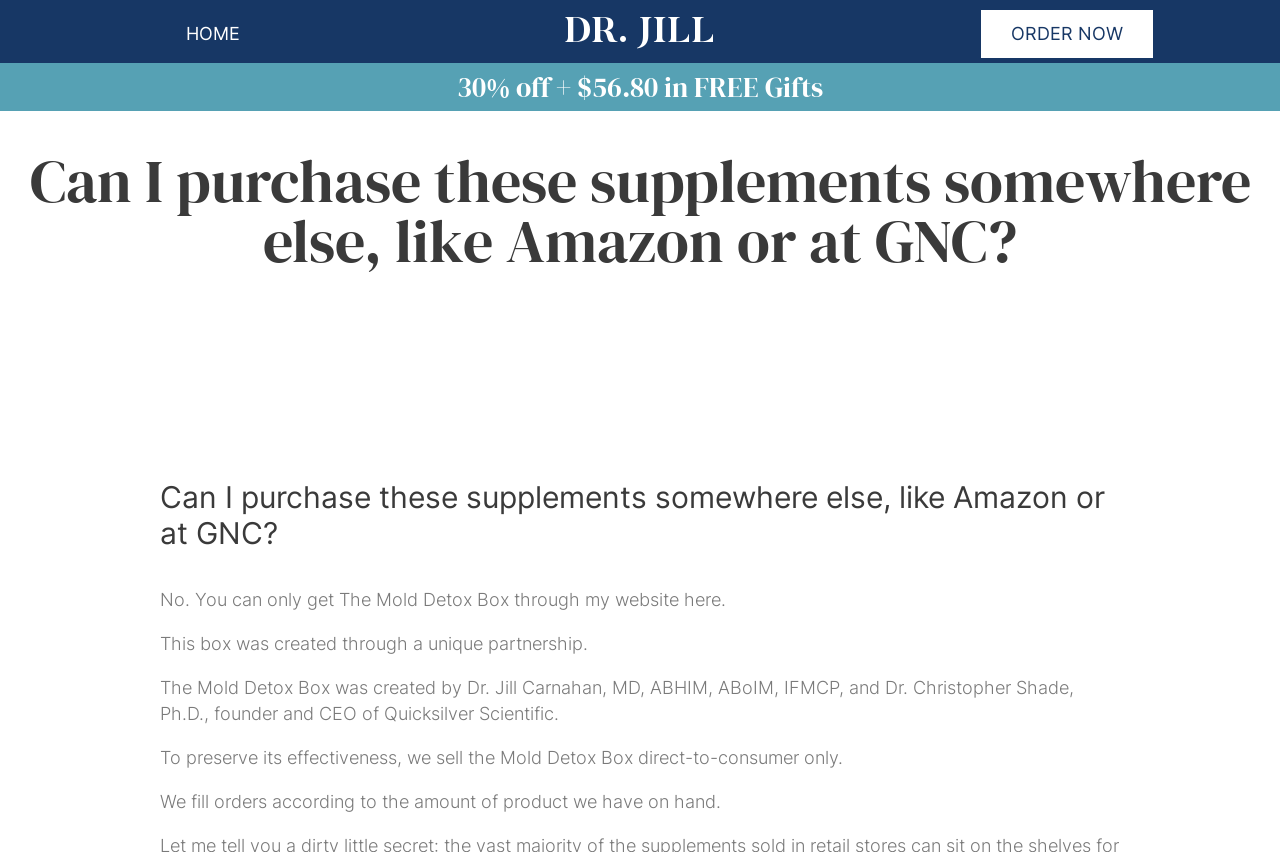Give a complete and precise description of the webpage's appearance.

The webpage appears to be a sales page for the Mold Detox Box, a product created by Dr. Jill Carnahan and Dr. Christopher Shade. At the top of the page, there are three links: "HOME" on the left, "DR. JILL" in the center, and "ORDER NOW" on the right. 

Below these links, there is a prominent heading that announces a 30% discount and $56.80 in free gifts. Underneath this heading, there is another heading that asks a question, "Can I purchase these supplements somewhere else, like Amazon or at GNC?" 

The answer to this question is provided in a block of text below, which explains that the Mold Detox Box can only be purchased through the website and not through other retailers like Amazon or GNC. The text also provides some background information on the product's creators and the reason for selling it directly to consumers. 

There are five paragraphs of text in total, each providing more information about the product and its availability.